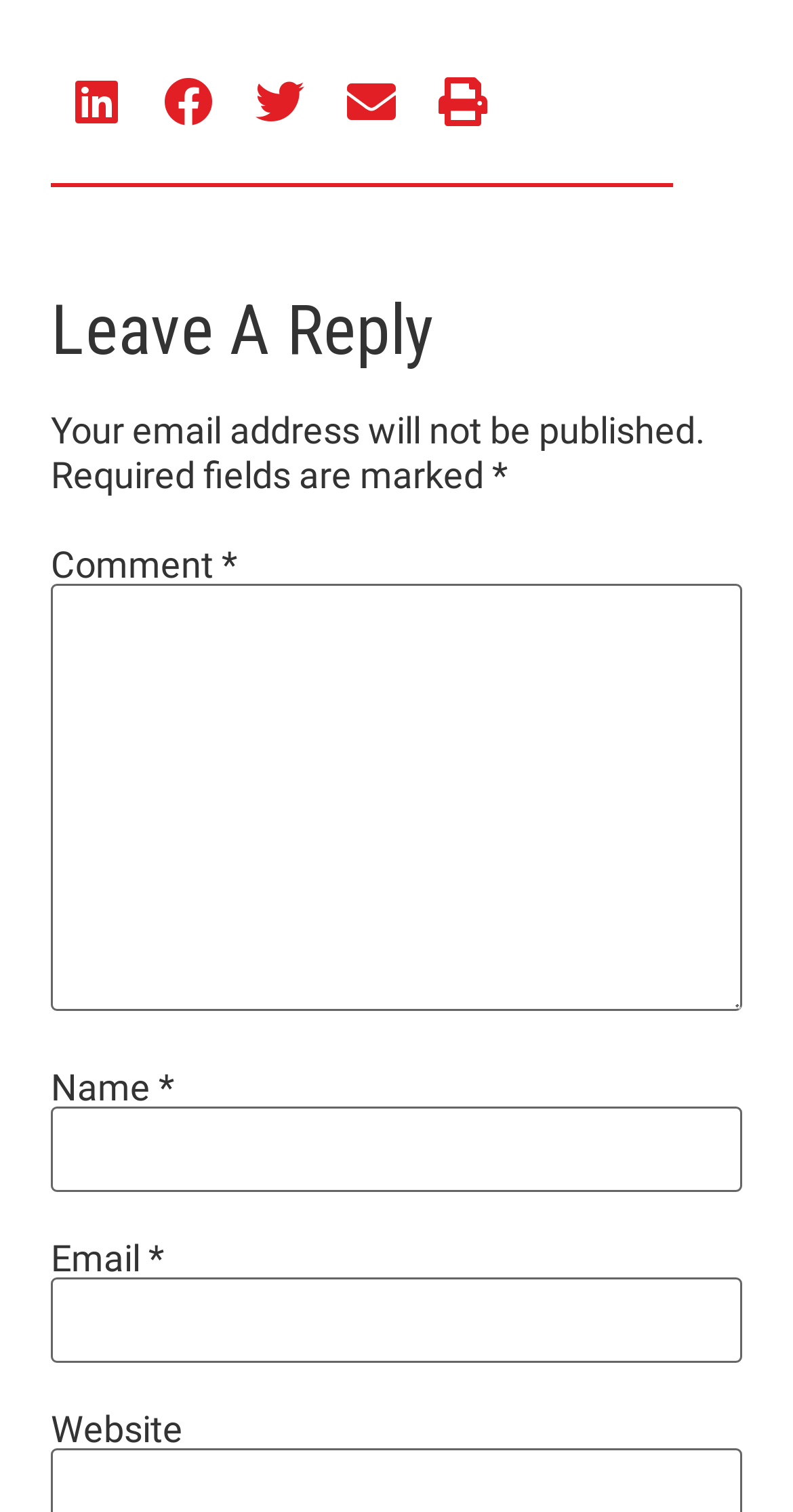Provide your answer in one word or a succinct phrase for the question: 
What is the label of the first text box?

Comment